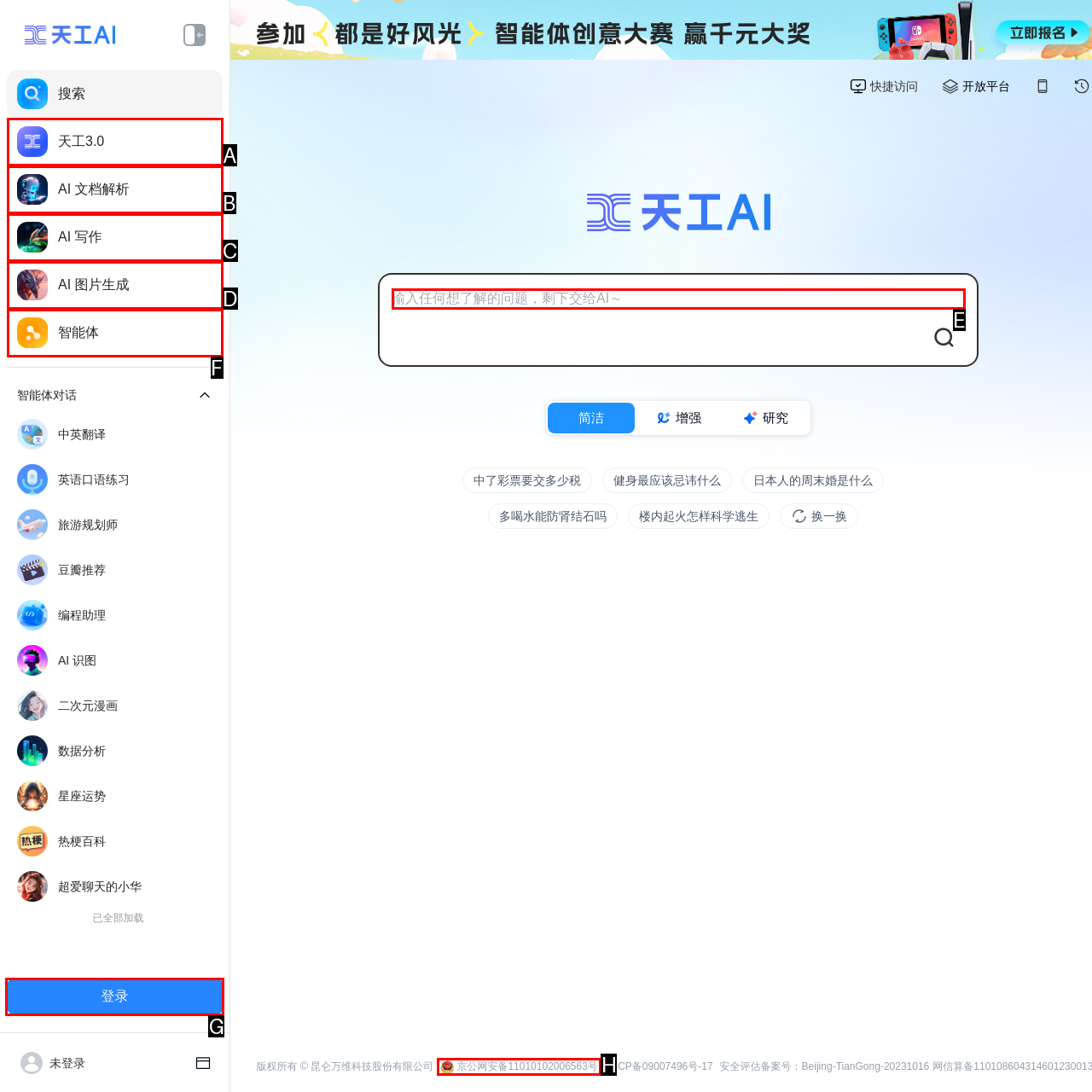Which lettered option matches the following description: AI 写作
Provide the letter of the matching option directly.

C